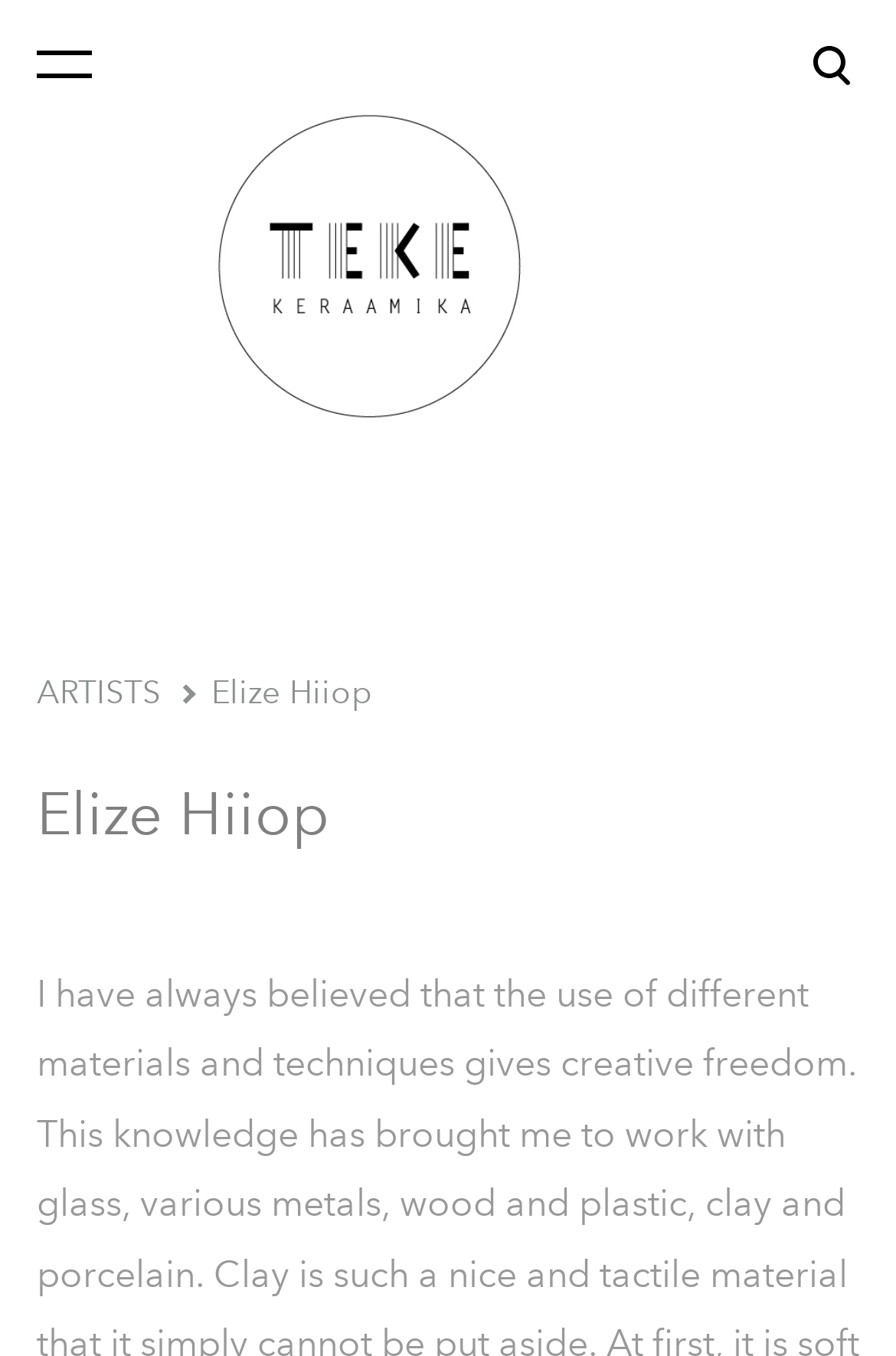What is the function of the button at the top left?
From the details in the image, answer the question comprehensively.

The function of the button at the top left is unknown as there is no text or image associated with it that provides a clear indication of its purpose.